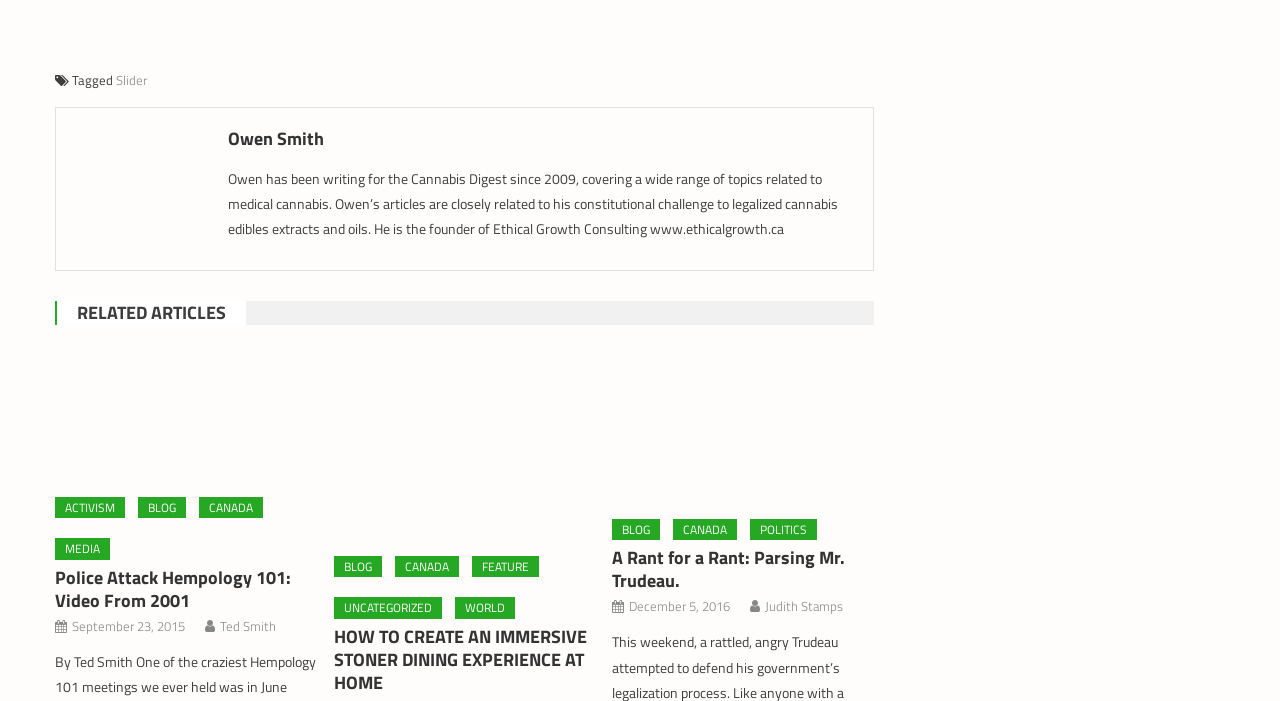What is the topic of the article with the title 'HOW TO CREATE AN IMMERSIVE STONER DINING EXPERIENCE AT HOME'?
Please ensure your answer is as detailed and informative as possible.

I found the answer by looking at the heading element 'HOW TO CREATE AN IMMERSIVE STONER DINING EXPERIENCE AT HOME' and its corresponding link element, which suggests that the article is about creating a stoner dining experience at home.